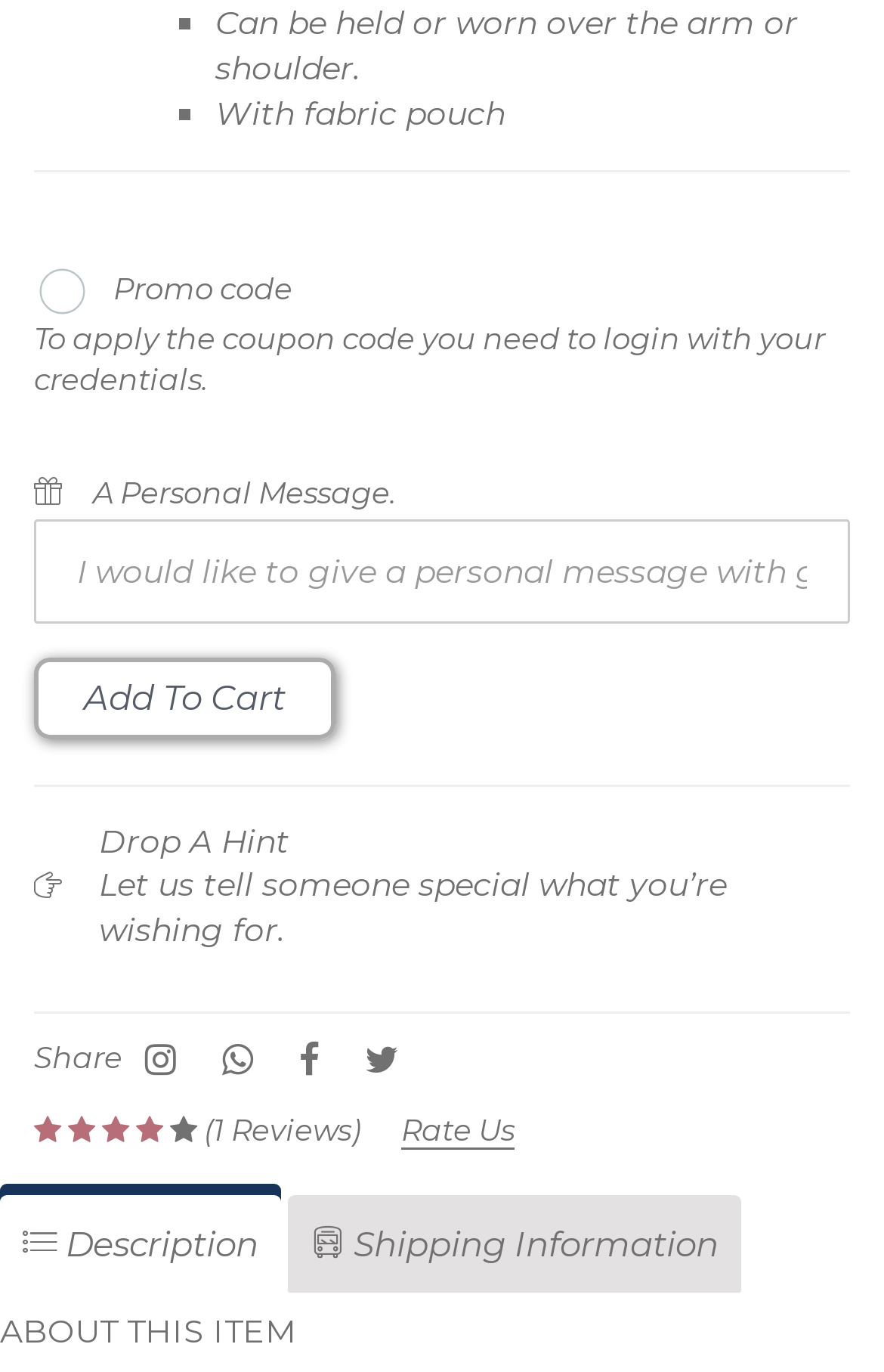What is the 'Drop A Hint' feature for?
Please utilize the information in the image to give a detailed response to the question.

The 'Drop A Hint' feature is described as 'Let us tell someone special what you’re wishing for', suggesting that it allows users to share their desired items with someone else.